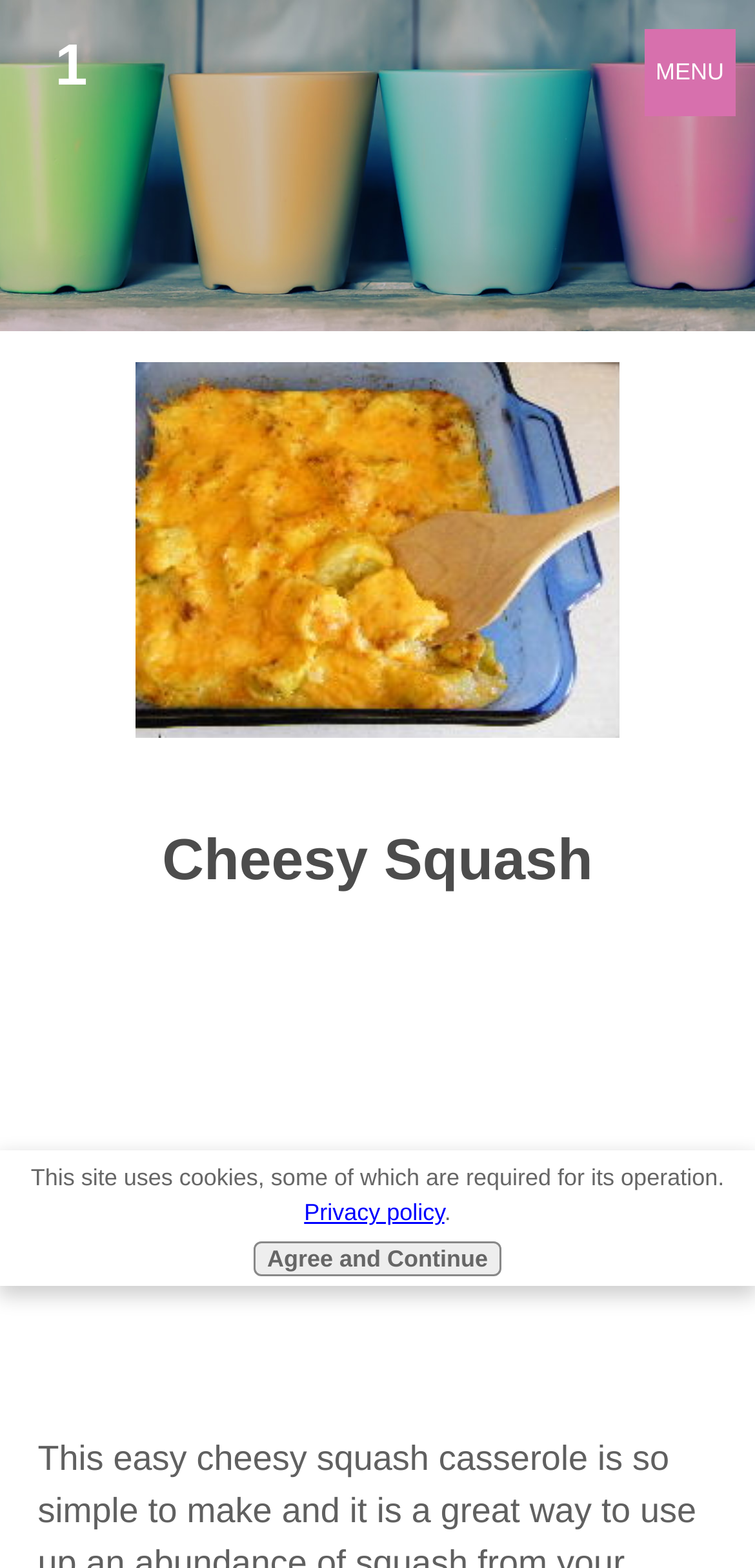Based on the description "1", find the bounding box of the specified UI element.

[0.05, 0.015, 0.139, 0.067]